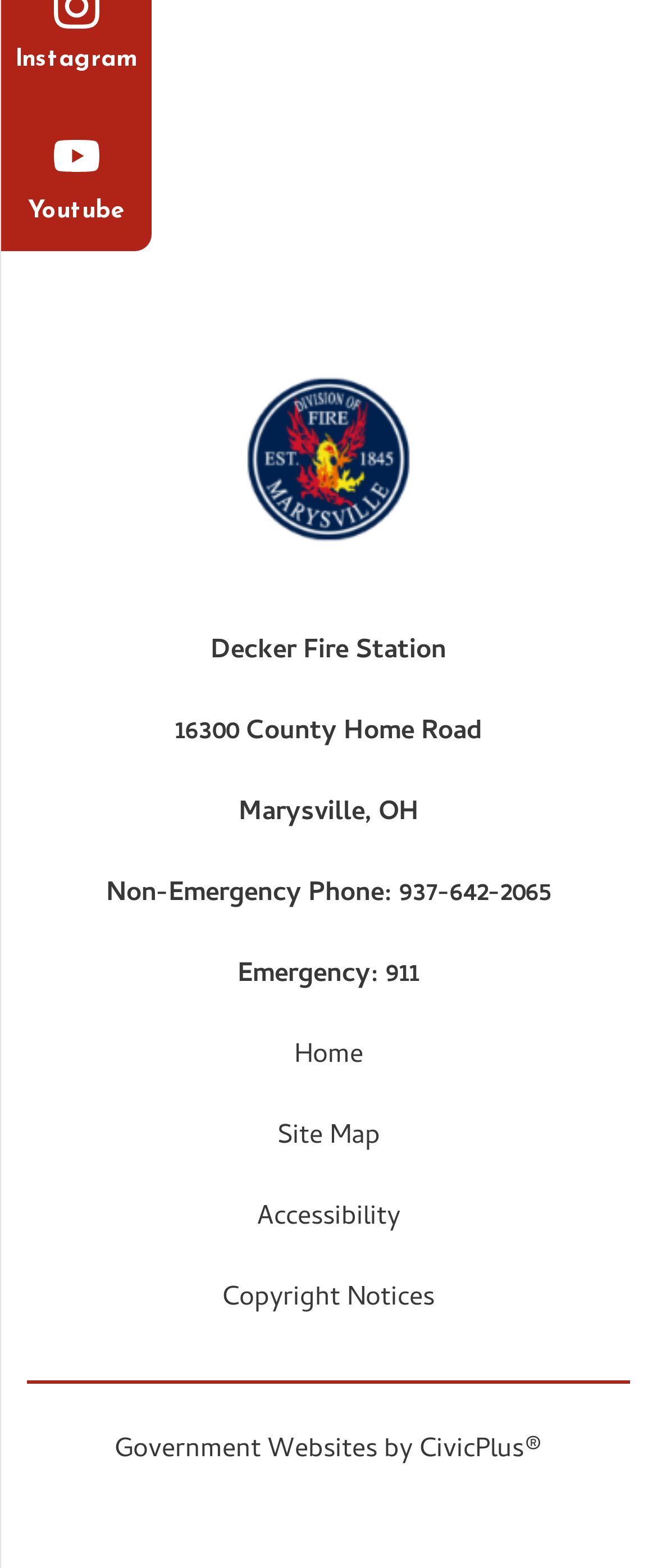What is the non-emergency phone number?
Kindly offer a detailed explanation using the data available in the image.

I found the answer by looking at the region 'Info Advanced' where the link '937-642-2065' is located, which is next to the static text 'Non-Emergency Phone:'.